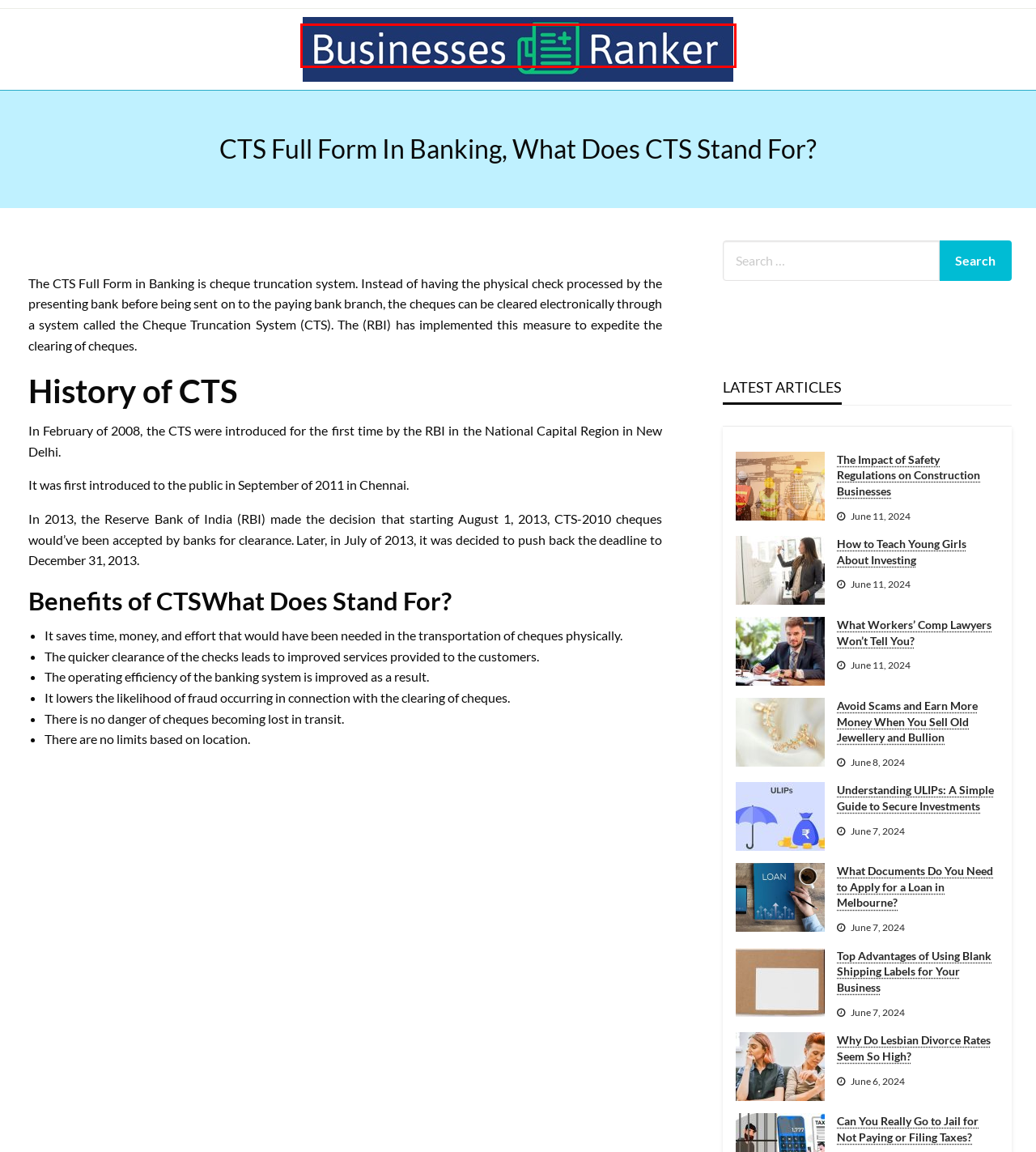Examine the screenshot of a webpage with a red bounding box around a specific UI element. Identify which webpage description best matches the new webpage that appears after clicking the element in the red bounding box. Here are the candidates:
A. Avoid Scams and Earn More Money When You Sell Old Jewellery and Bullion - Businesses Ranker
B. What Documents Do You Need to Apply for a Loan in Melbourne? - Businesses Ranker
C. Can You Really Go to Jail for Not Paying or Filing Taxes? - Businesses Ranker
D. Why Do Lesbian Divorce Rates Seem So High? - Businesses Ranker
E. What Workers' Comp Lawyers Won't Tell You? - Businesses Ranker
F. How to Teach Young Girls About Investing - Businesses Ranker
G. The Impact of Safety Regulations on Construction Businesses - Businesses Ranker
H. BusinessesRanker: Top Business, Finance, Insurance News & Information

H